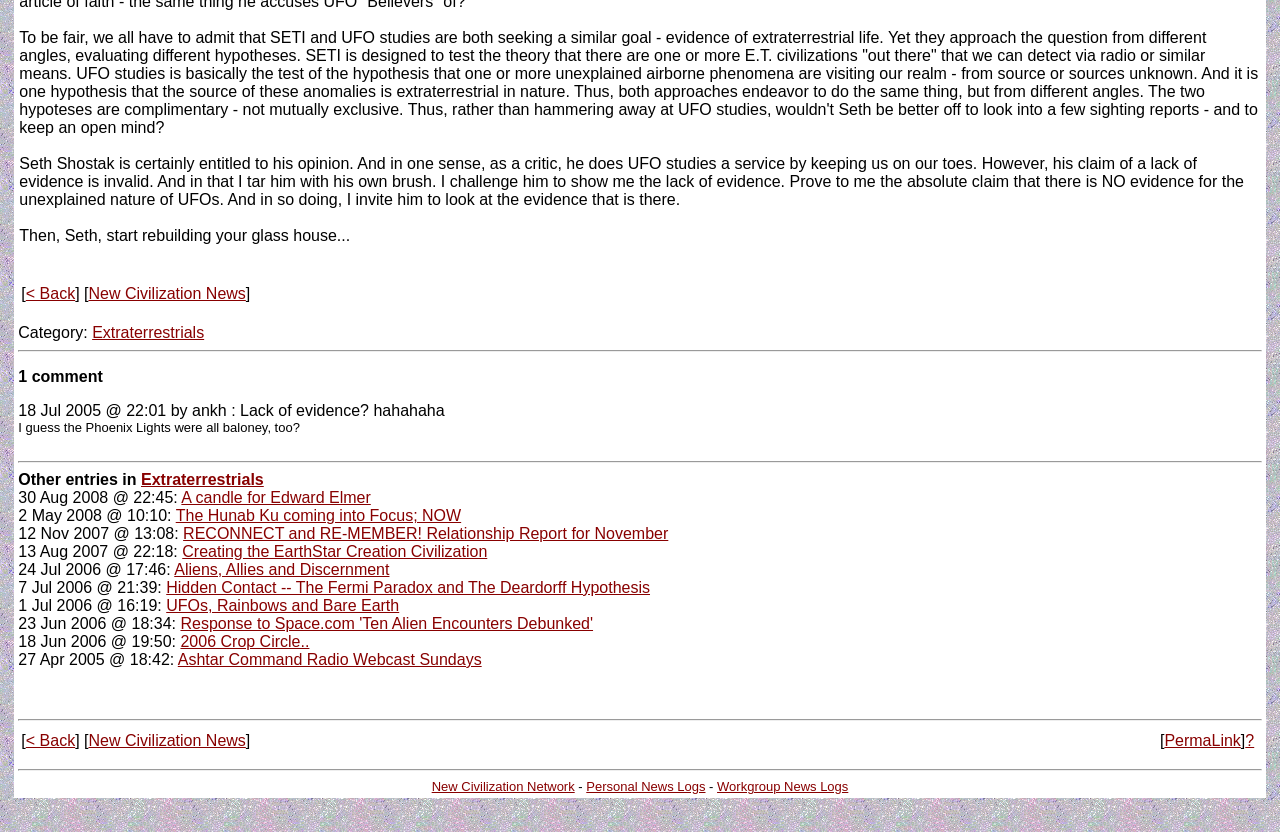How many comments are there on this article?
Give a one-word or short phrase answer based on the image.

1 comment